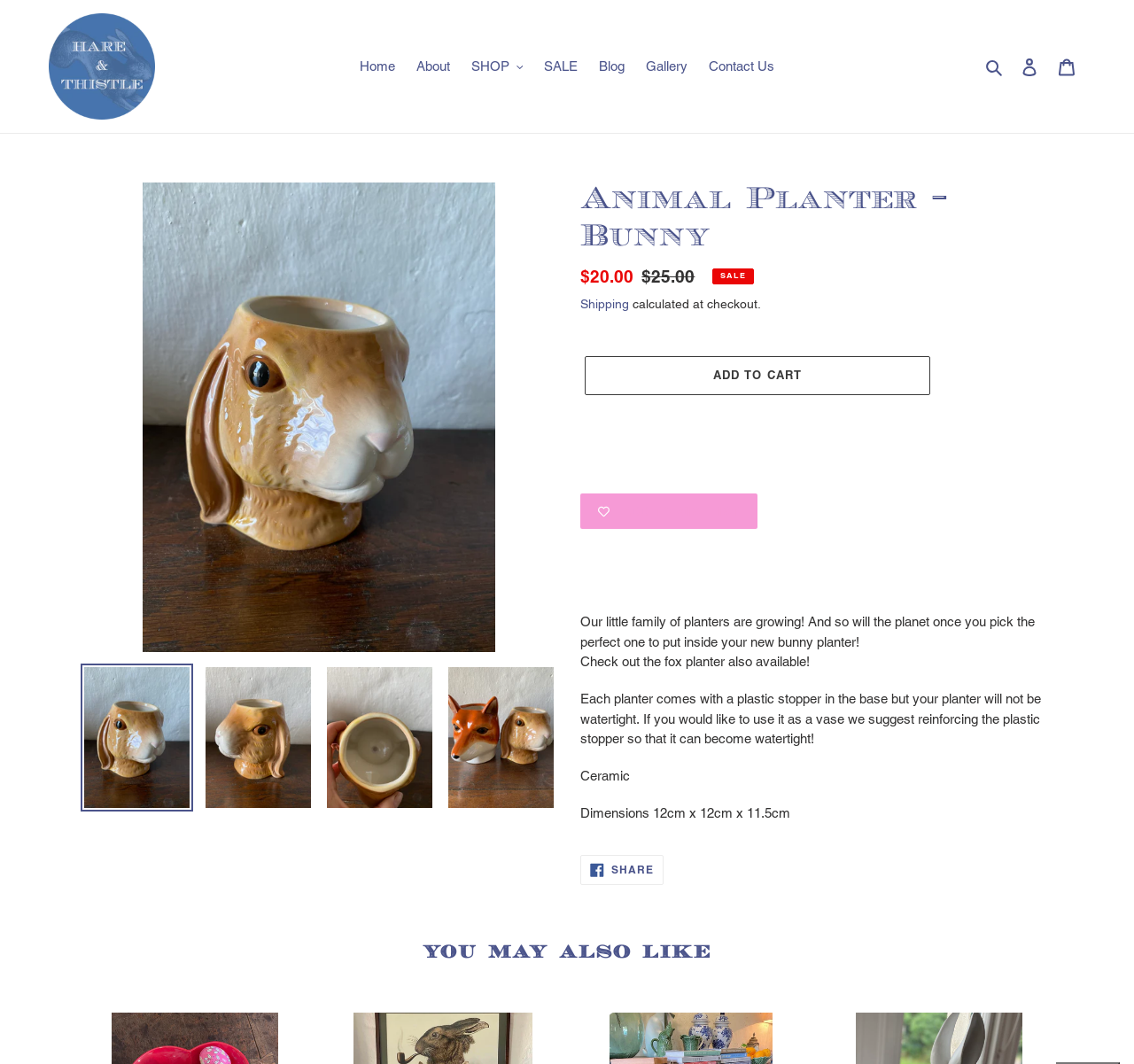Respond to the following question with a brief word or phrase:
What is the sale price of the planter?

$20.00